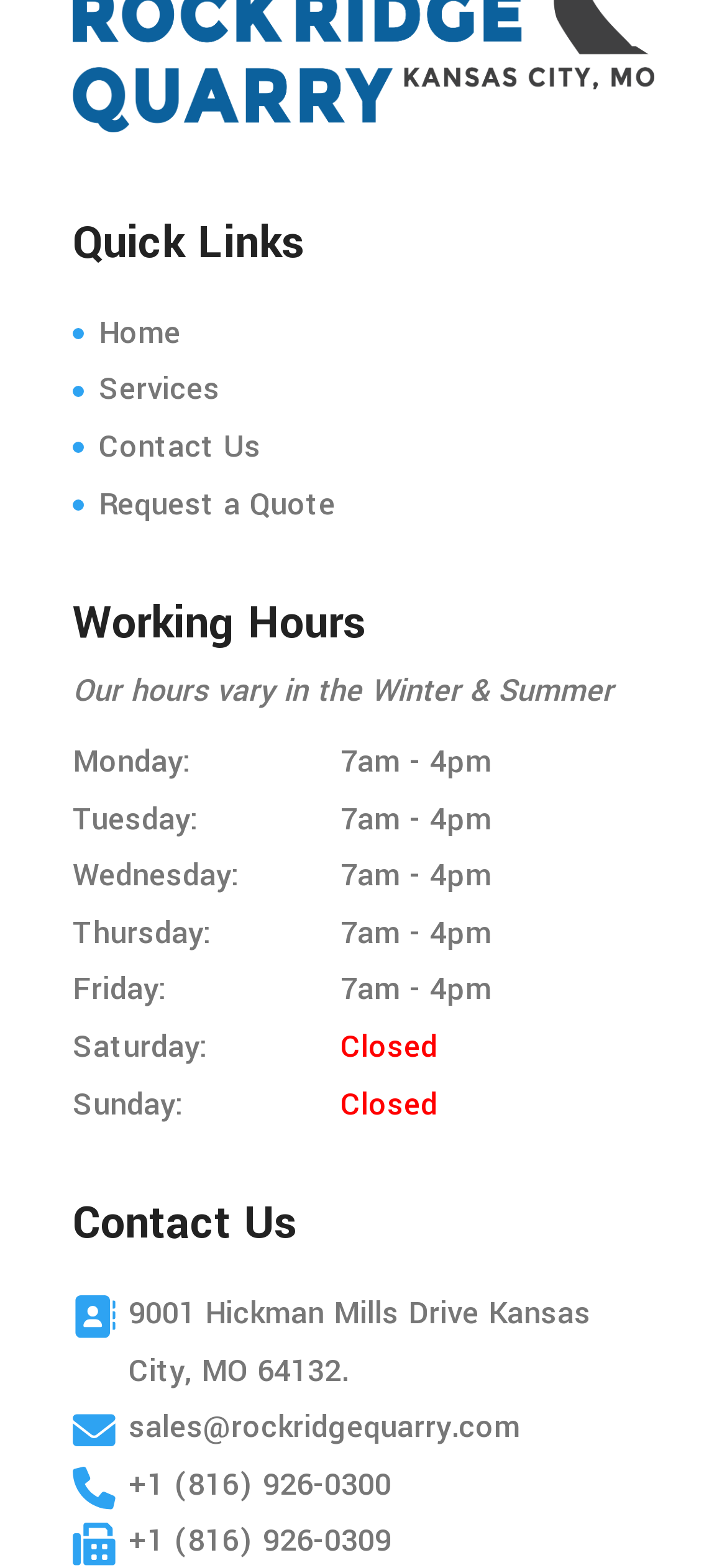Using the provided element description: "Contact Us", determine the bounding box coordinates of the corresponding UI element in the screenshot.

[0.136, 0.271, 0.359, 0.298]